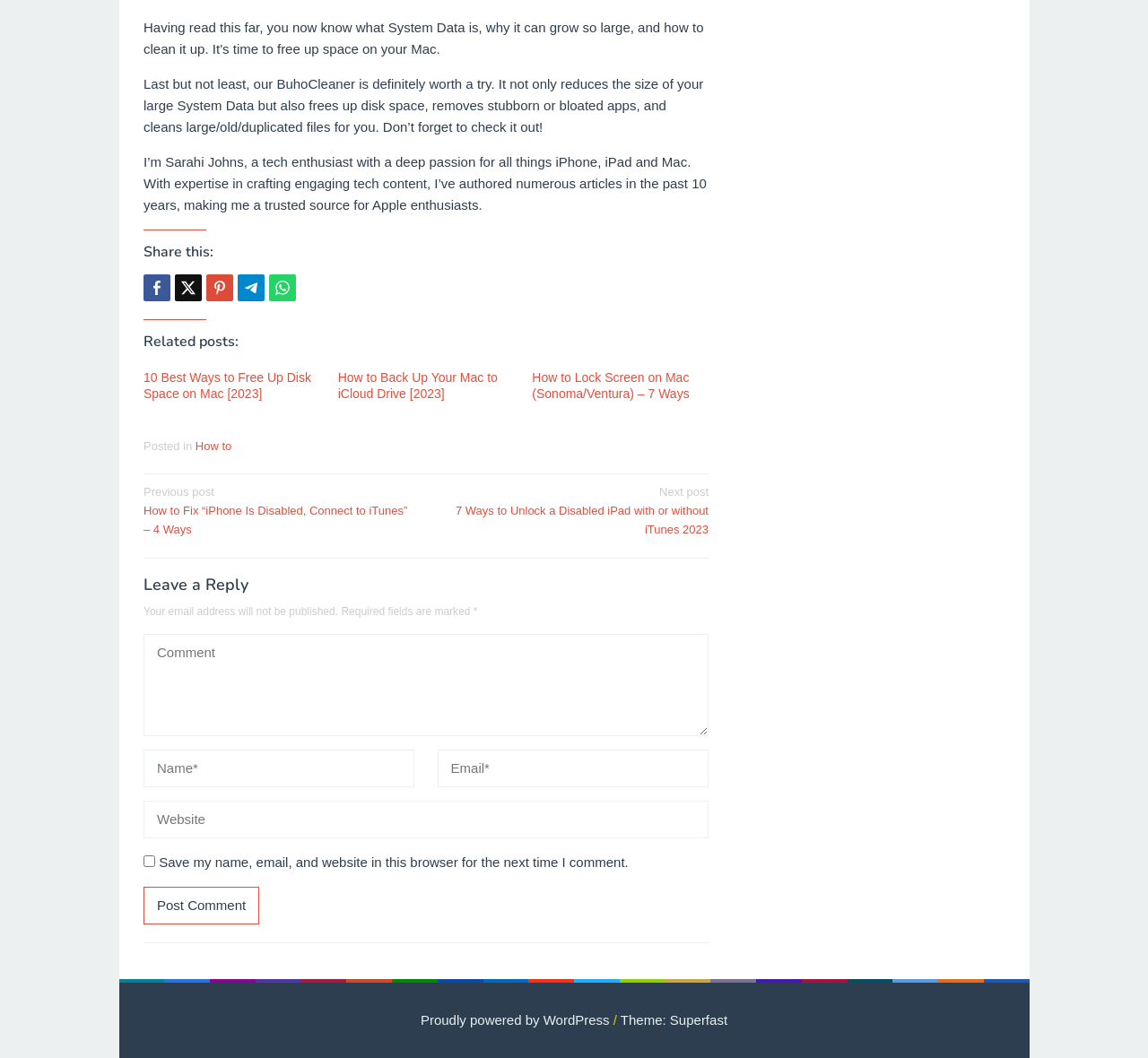What is the topic of the related post '10 Best Ways to Free Up Disk Space on Mac [2023]'?
Please look at the screenshot and answer in one word or a short phrase.

Freeing up disk space on Mac